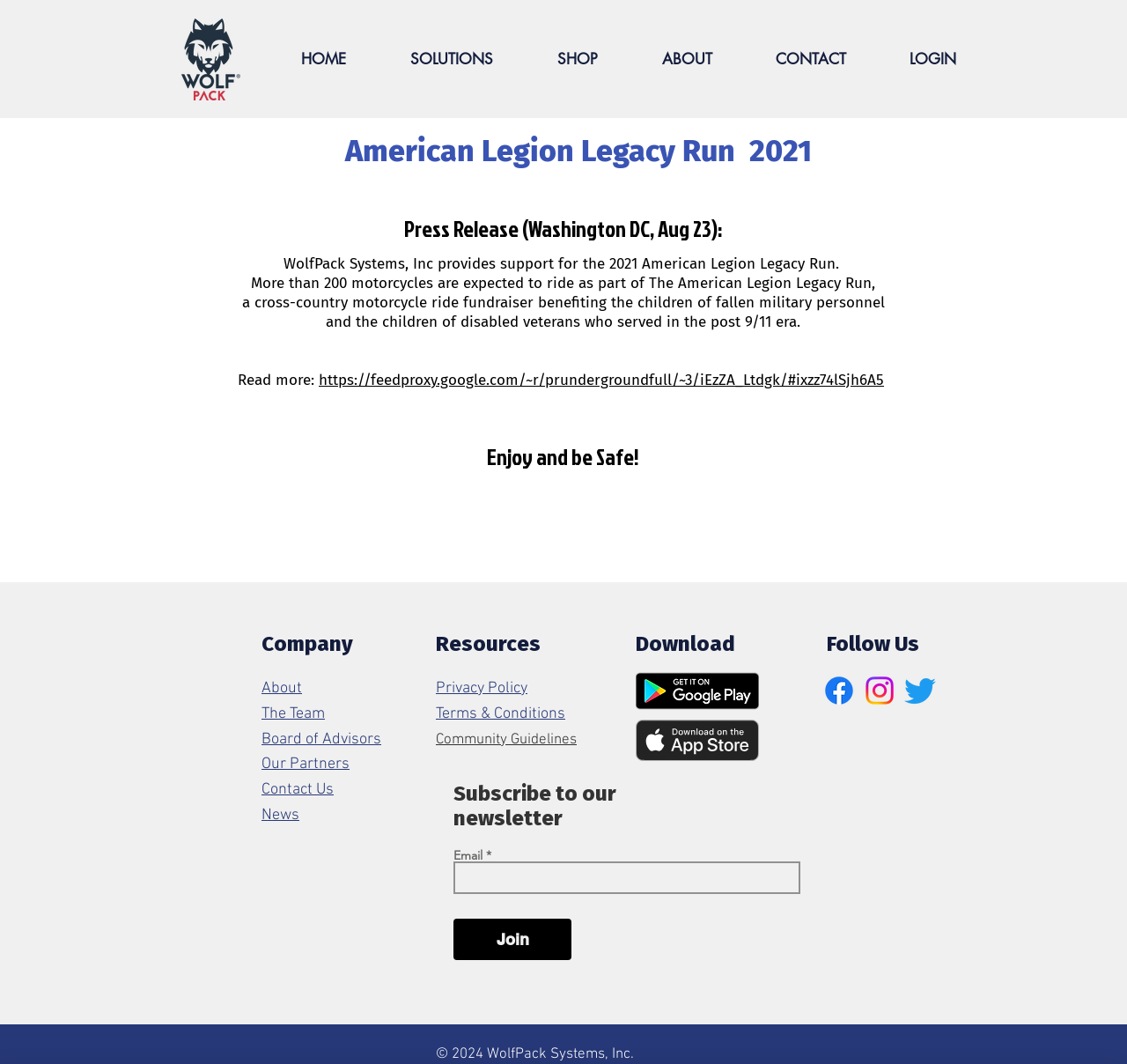How many links are available in the navigation section? Look at the image and give a one-word or short phrase answer.

6